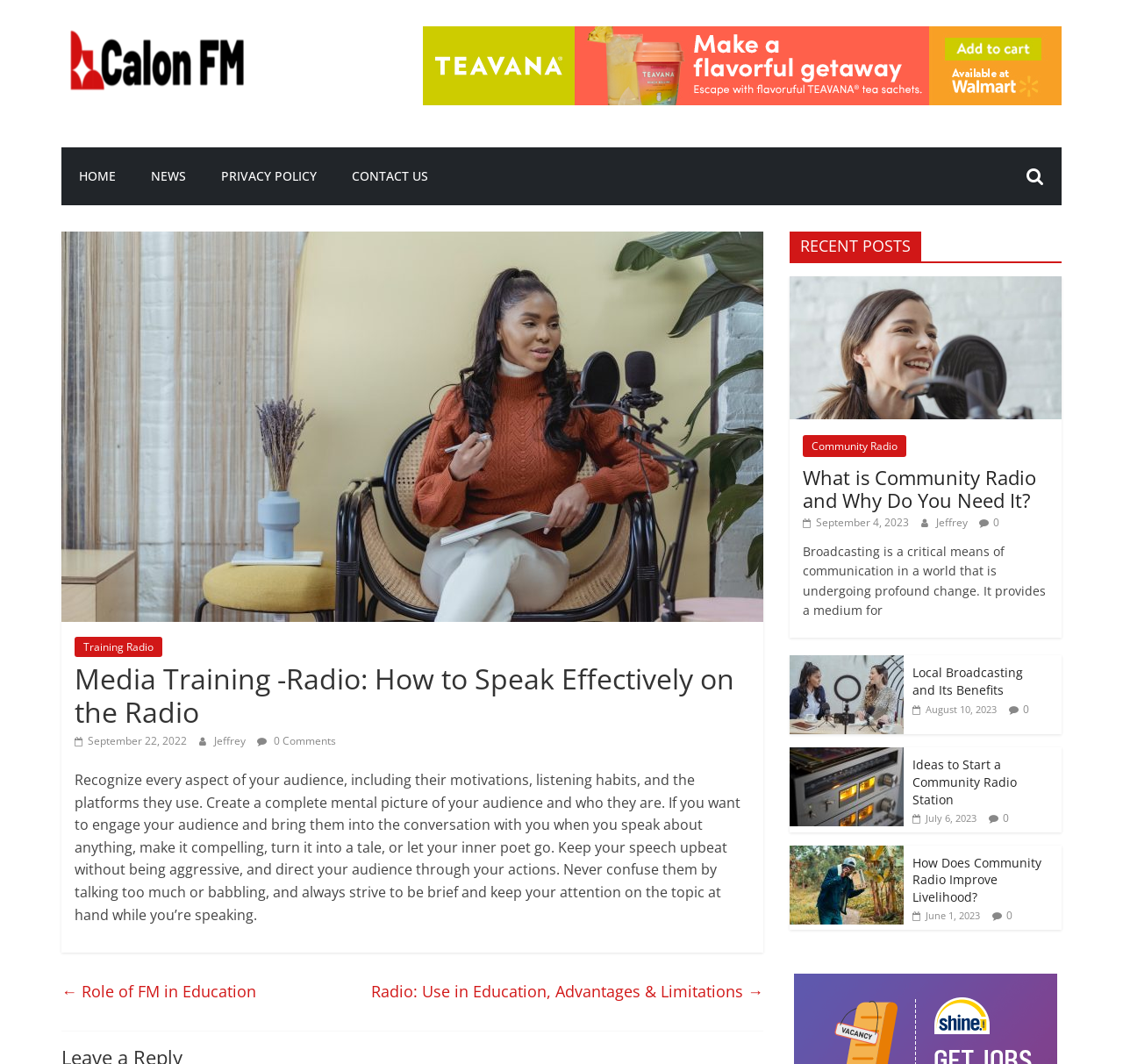Pinpoint the bounding box coordinates of the element you need to click to execute the following instruction: "Click the 'Training Radio' link". The bounding box should be represented by four float numbers between 0 and 1, in the format [left, top, right, bottom].

[0.066, 0.599, 0.145, 0.617]